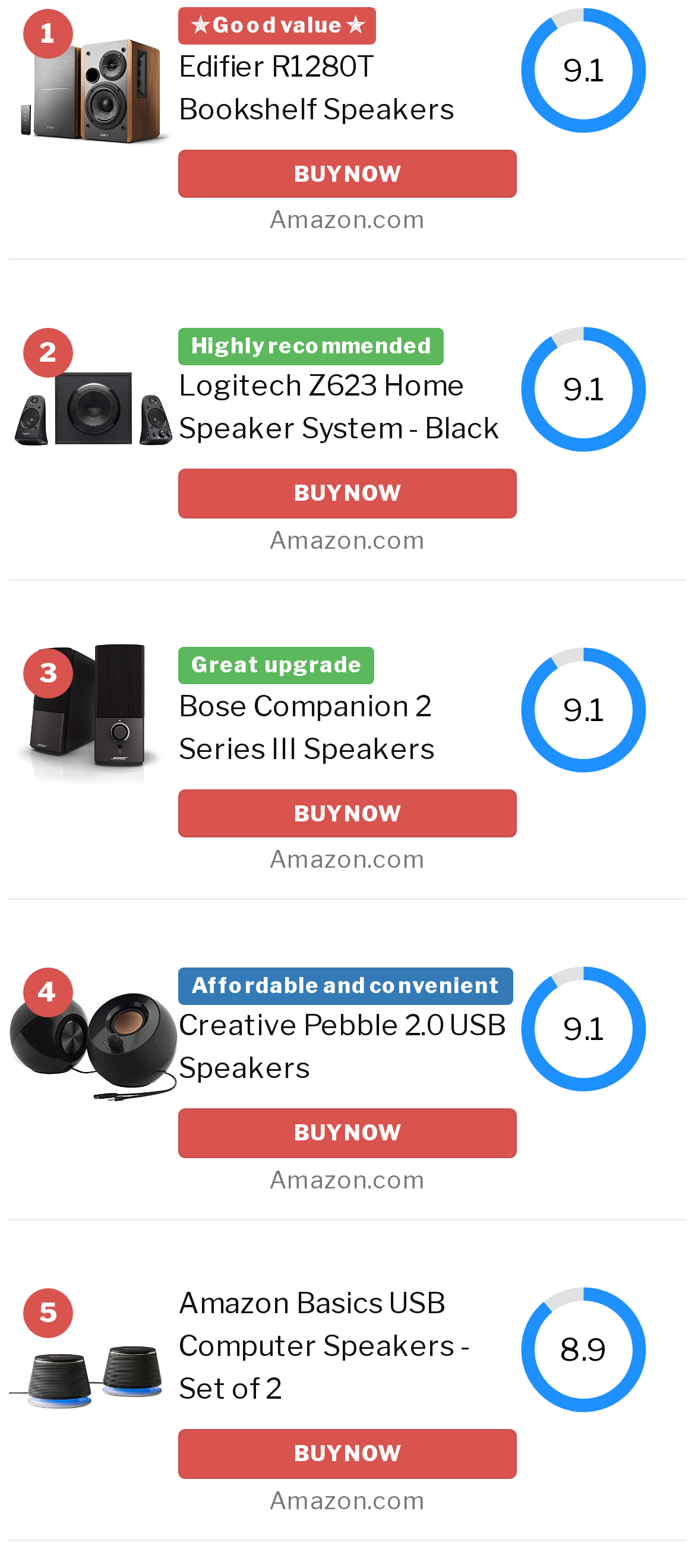Locate the bounding box coordinates of the clickable area to execute the instruction: "Purchase 'Creative Pebble 2.0 USB Speakers'". Provide the coordinates as four float numbers between 0 and 1, represented as [left, top, right, bottom].

[0.256, 0.707, 0.744, 0.739]